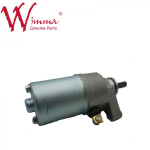Give a thorough explanation of the elements present in the image.

This image features a high-quality starter motor, prominently branded with the logo of Winoma Genuine Parts. The motor showcases a robust metallic body with a cylindrical shape, designed to provide reliable performance for various motorcycle models. Its connection points are clearly visible, indicating where it interfaces with the motorcycle's electrical system. This component is essential for ensuring the ignition of the engine, making it a crucial part for motorcycle maintenance and repair. The sleek design not only emphasizes functionality but also durability, appealing to both amateur and professional mechanics.